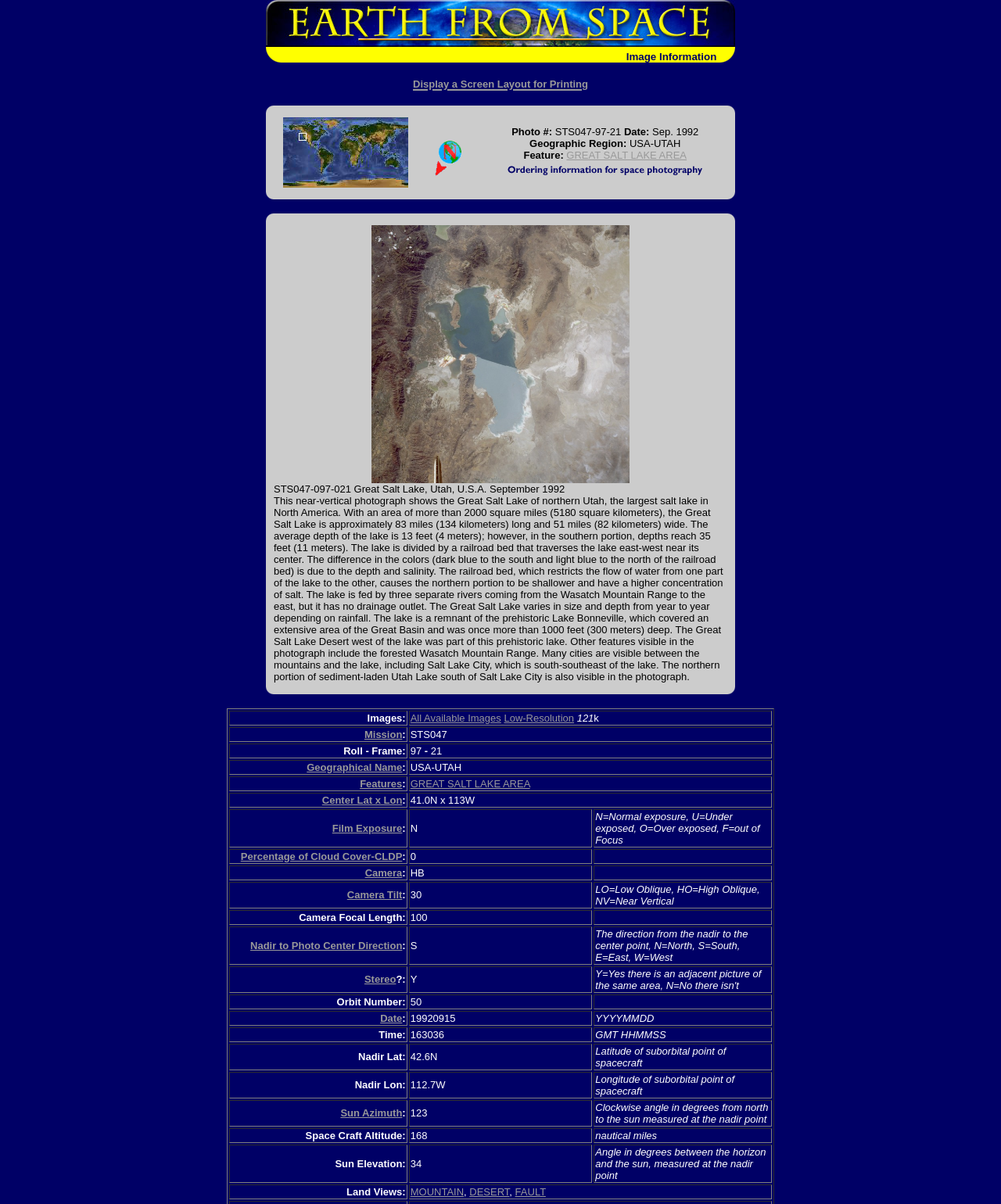Create a detailed summary of the webpage's content and design.

The webpage is about "Earth from Space - Image Information". At the top, there is a layout table with a link to "Return to Earth From Space Home" and an image of the "Earth from Space logo". Below this, there is a heading "Display a Screen Layout for Printing" with a link to the same text.

The main content of the page is divided into several sections. The first section has a table with four rows, each containing an image of a gray corner. The second section has a table with three rows, each containing an image and some text. The first row has an image of a geographic location, the second row has an image of a direction, and the third row has an image and some text about a photo, including its ID, date, geographic region, and feature.

The third section has a table with three rows, each containing an image of a gray corner. The fourth section has a table with two rows, the first row has an image and a link to "View Low-Resolution Image", and the second row has a long text describing the Great Salt Lake, Utah, including its size, depth, and features.

The fifth section has a table with three rows, each containing an image of a gray corner. The sixth section has a table with three rows, each containing some text and links. The first row has links to "All Available Images" and "Low-Resolution", the second row has a link to "Mission", and the third row has some text about the roll and frame of a photo.

Overall, the webpage appears to be providing information about a specific image taken from space, including its location, features, and other details.